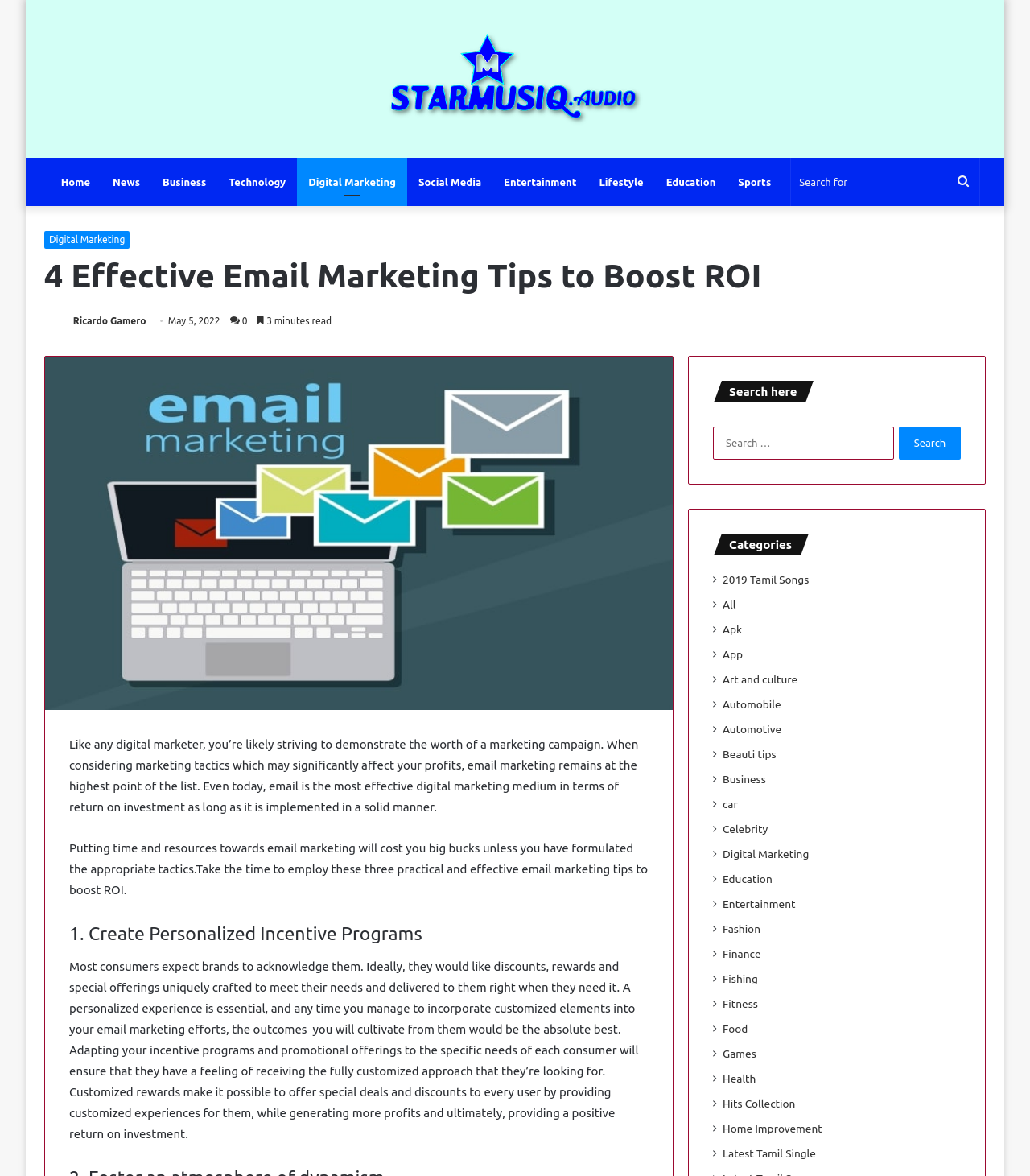Using the element description: "Home Improvement", determine the bounding box coordinates for the specified UI element. The coordinates should be four float numbers between 0 and 1, [left, top, right, bottom].

[0.702, 0.953, 0.798, 0.967]